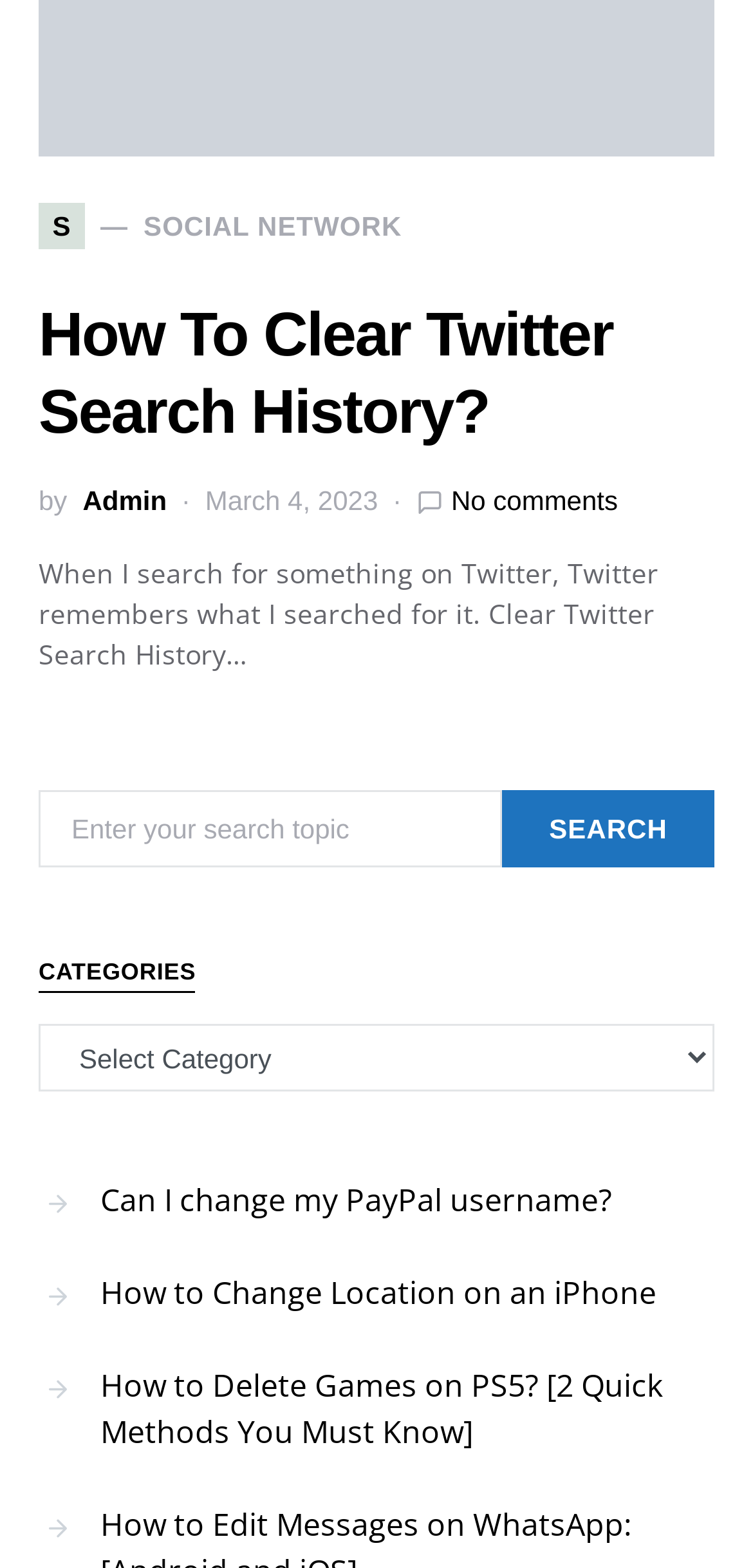Please use the details from the image to answer the following question comprehensively:
What is the purpose of the search box?

I inferred the purpose of the search box by looking at the static text 'Search for:' and the searchbox element with the placeholder 'Enter your search topic', indicating that the search box is used to search for topics.